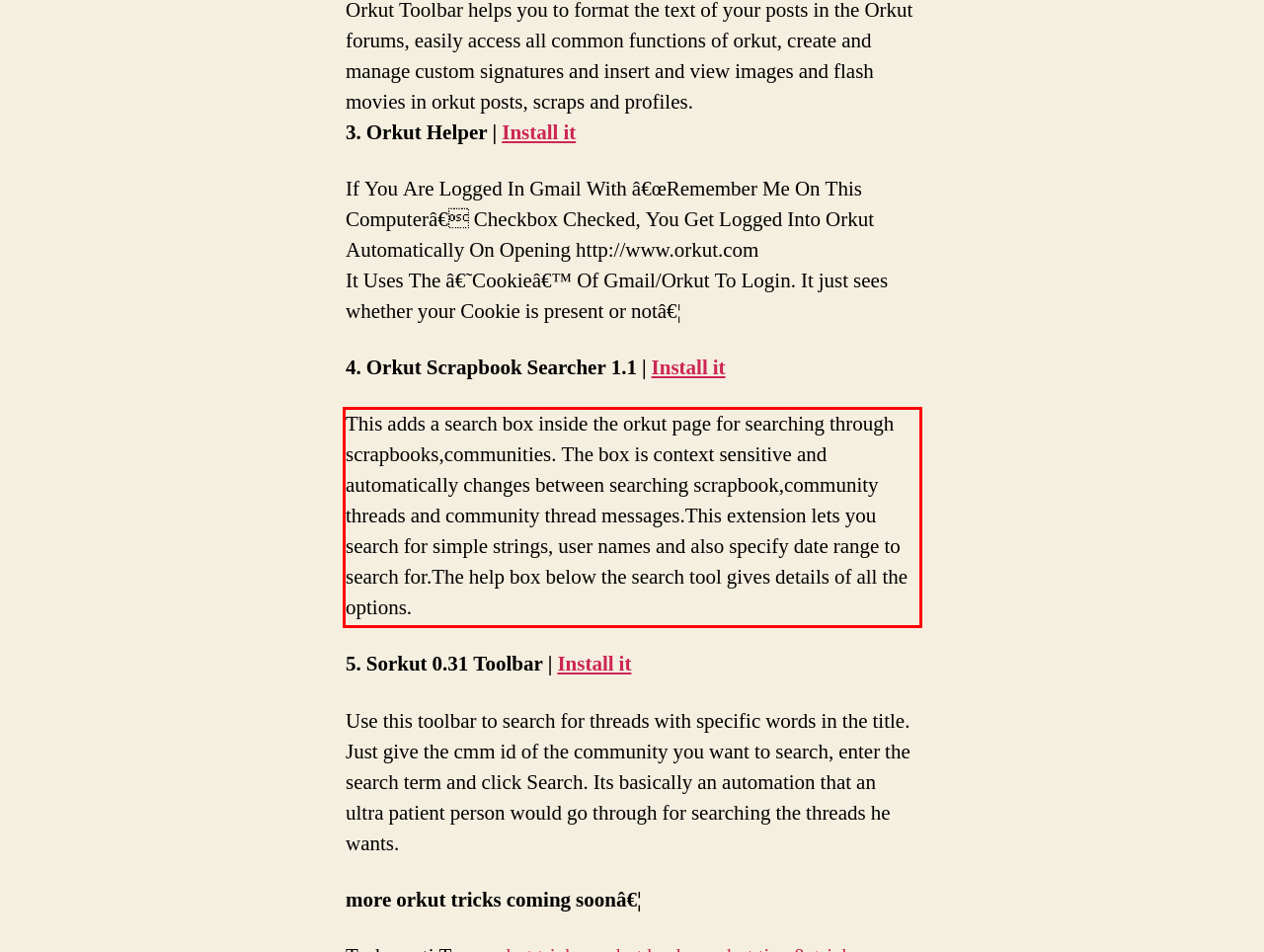Examine the webpage screenshot, find the red bounding box, and extract the text content within this marked area.

This adds a search box inside the orkut page for searching through scrapbooks,communities. The box is context sensitive and automatically changes between searching scrapbook,community threads and community thread messages.This extension lets you search for simple strings, user names and also specify date range to search for.The help box below the search tool gives details of all the options.